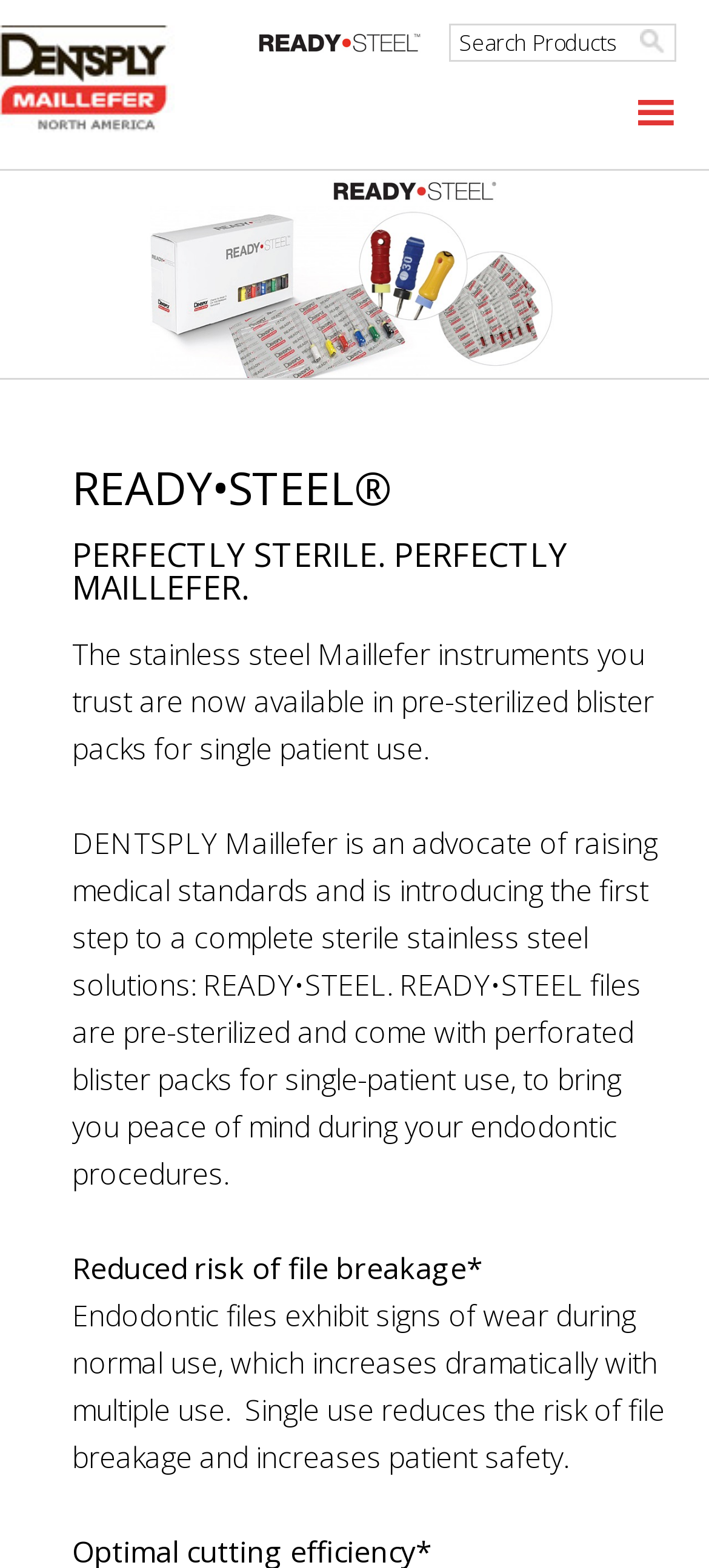Create a detailed narrative describing the layout and content of the webpage.

The webpage is about READY•STEEL®, a product from DENTSPLY Maillefer. At the top left, there is a link to "MAILLEFER". Next to it, there is an image with no description. On the right side of the top section, there is a search bar with a "Search" button. 

Below the top section, there is a large heading that reads "READY•STEEL®" followed by a subheading "PERFECTLY STERILE. PERFECTLY MAILLEFER.". 

The main content of the webpage is a paragraph of text that explains the benefits of READY•STEEL®, a pre-sterilized blister pack for single patient use. It highlights how this product raises medical standards and provides peace of mind during endodontic procedures. 

Further down, there is another paragraph that elaborates on the benefits of single-use endodontic files, specifically reducing the risk of file breakage and increasing patient safety.